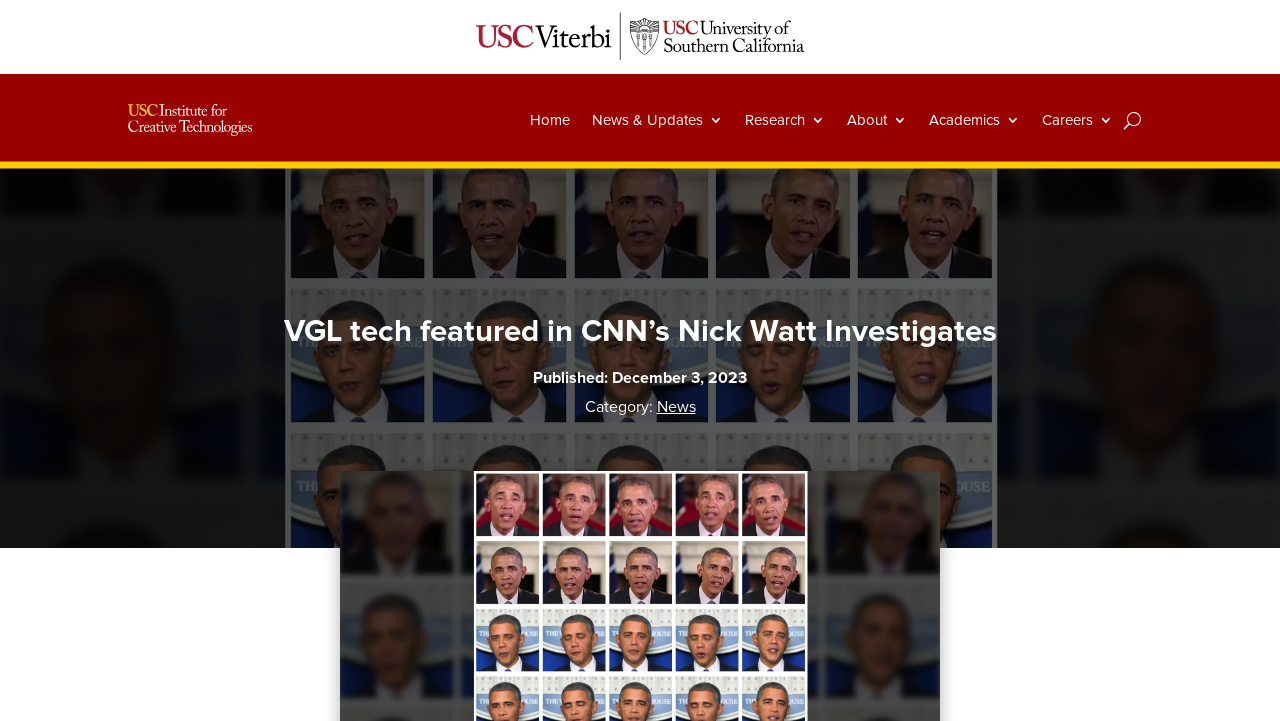Locate the bounding box coordinates of the element's region that should be clicked to carry out the following instruction: "Click the USC Shield with USC Viterbi Logo". The coordinates need to be four float numbers between 0 and 1, i.e., [left, top, right, bottom].

[0.359, 0.014, 0.641, 0.089]